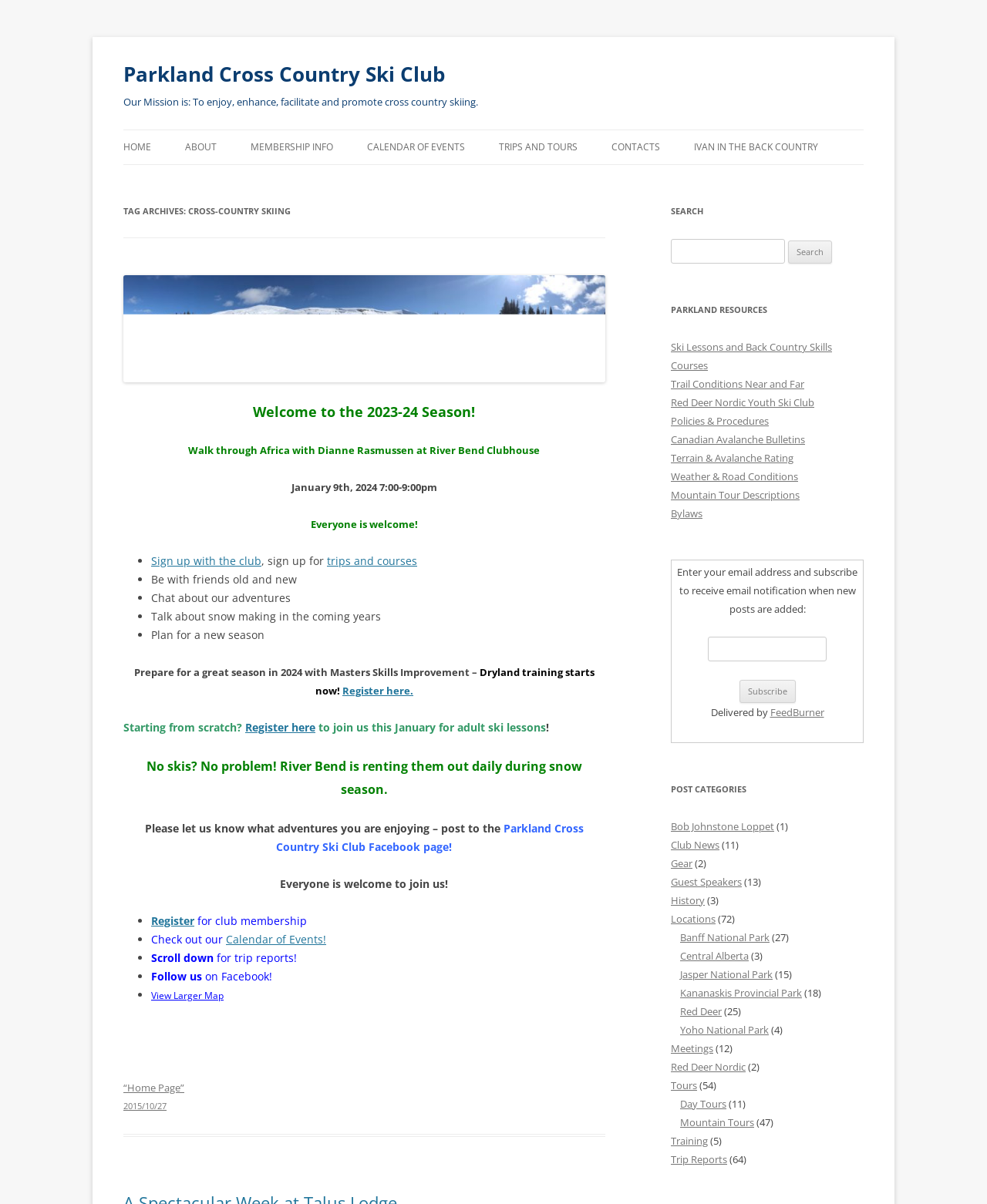What is the name of the Facebook page?
Look at the screenshot and provide an in-depth answer.

The name of the Facebook page is mentioned in the static text element, which reads 'Please let us know what adventures you are enjoying – post to the Parkland Cross Country Ski Club Facebook page!'.